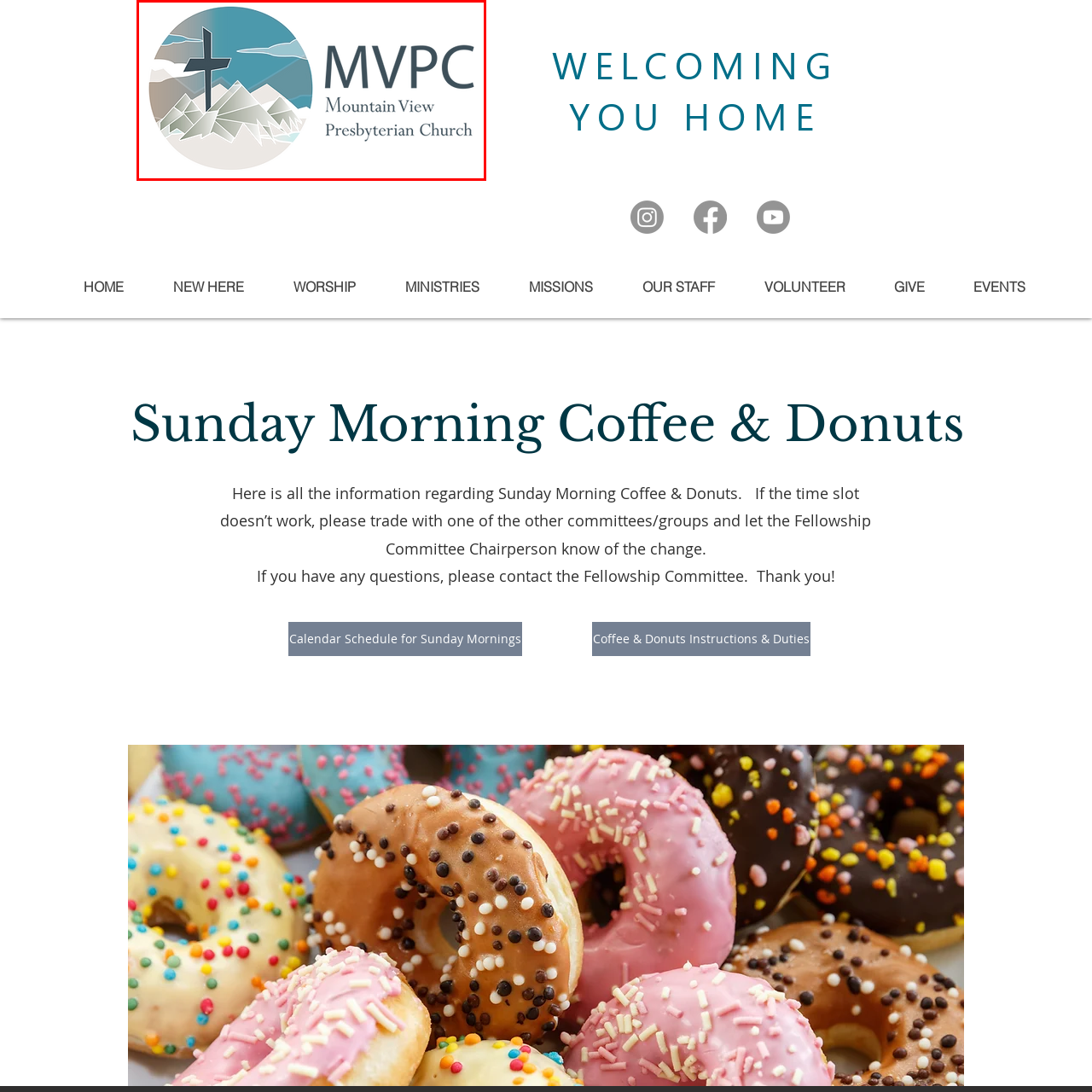Describe in detail what you see in the image highlighted by the red border.

The image features the logo of Mountain View Presbyterian Church, known as MVPC. It showcases a serene design that incorporates natural elements, prominently displaying a stylized cross set against a backdrop of mountains and soft clouds. The color palette consists of cool tones, including shades of blue and gray, which contribute to a calming and inviting aesthetic. The church's name, "Mountain View Presbyterian Church," is elegantly presented beside the emblem, reinforcing its identity and mission. This logo embodies the spirit of the church and serves as a welcoming symbol for the community it serves.